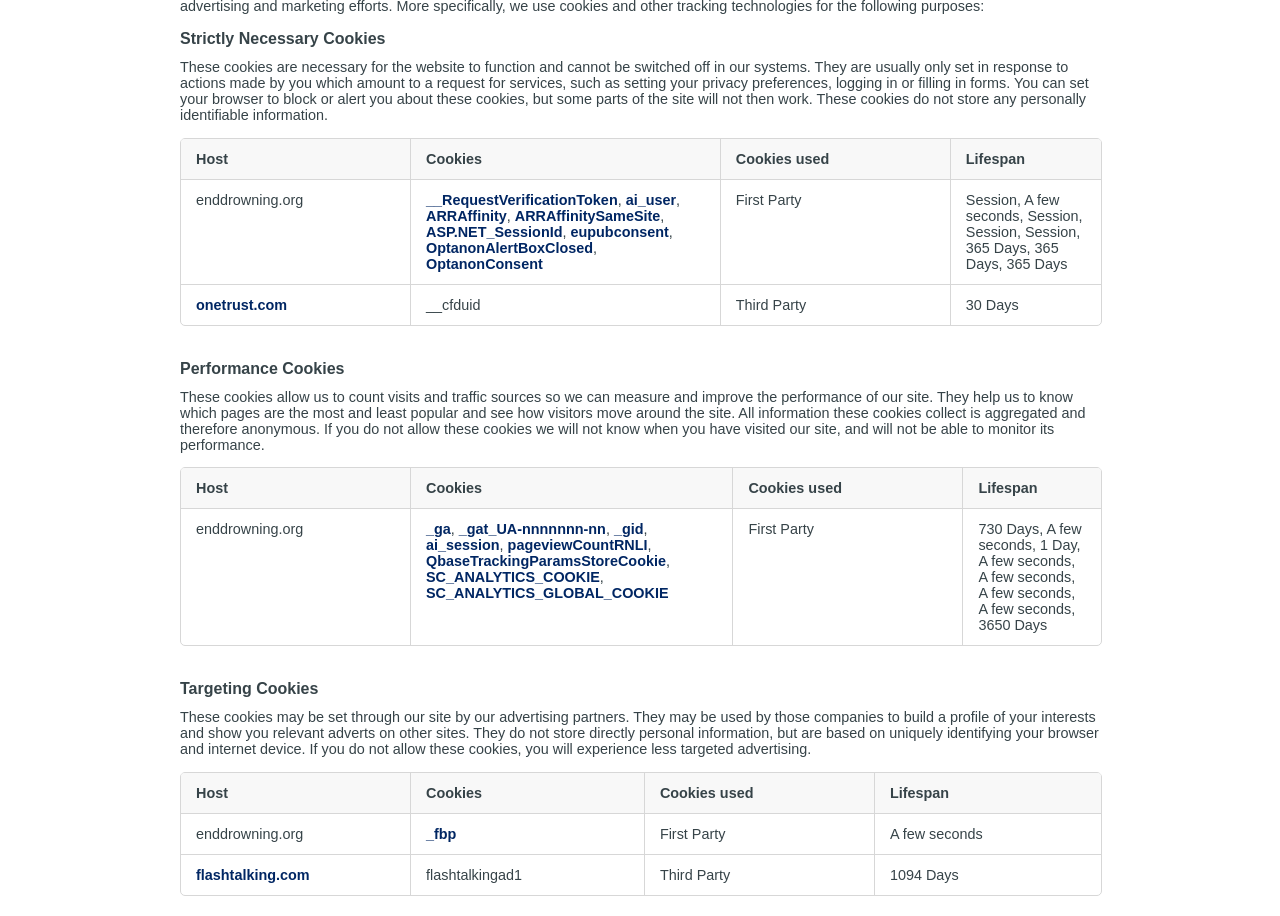What is the purpose of Performance Cookies?
Based on the visual details in the image, please answer the question thoroughly.

According to the description provided, Performance Cookies allow us to count visits and traffic sources so we can measure and improve the performance of our site.